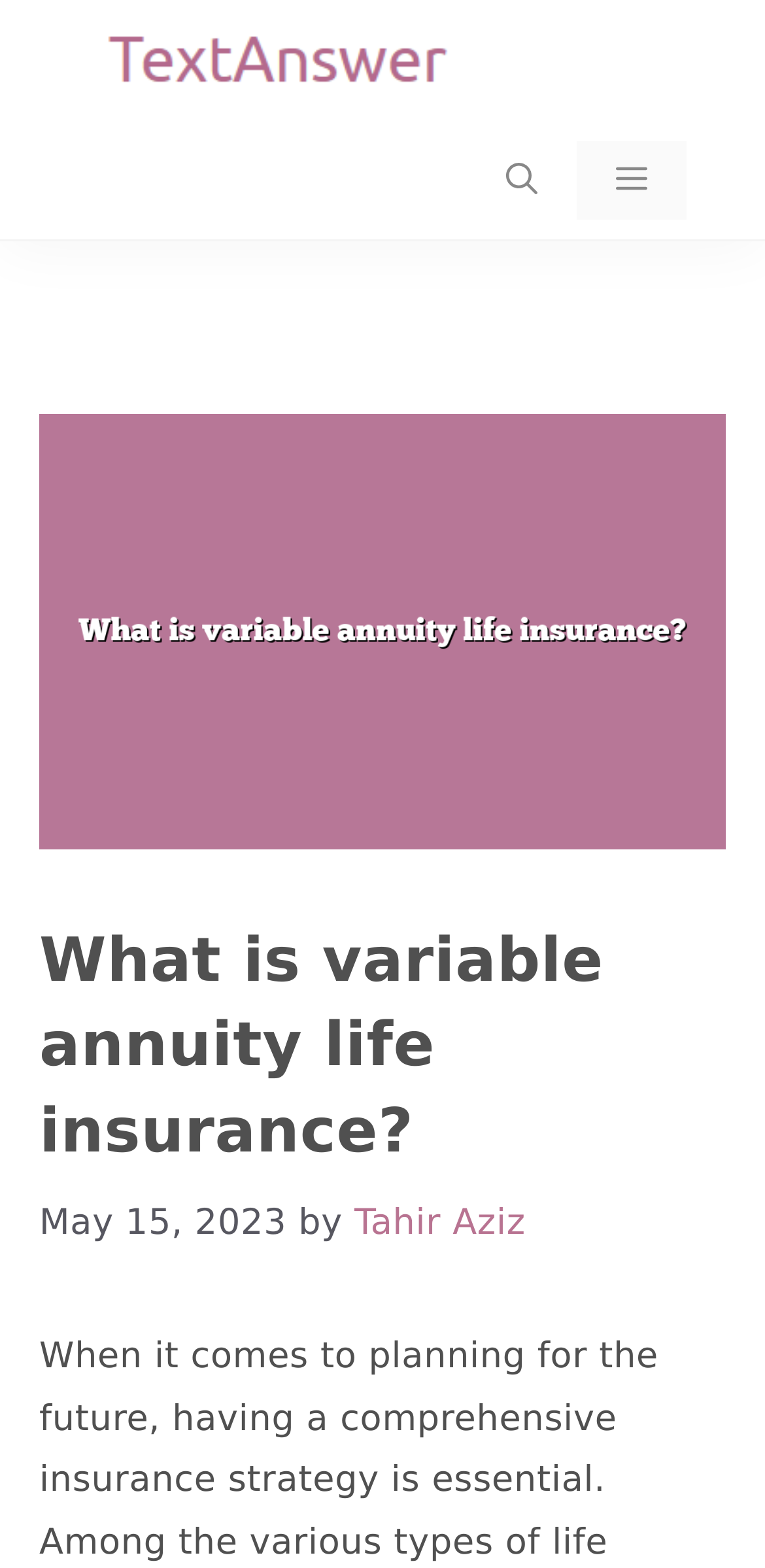What is the date of the article? Based on the screenshot, please respond with a single word or phrase.

May 15, 2023